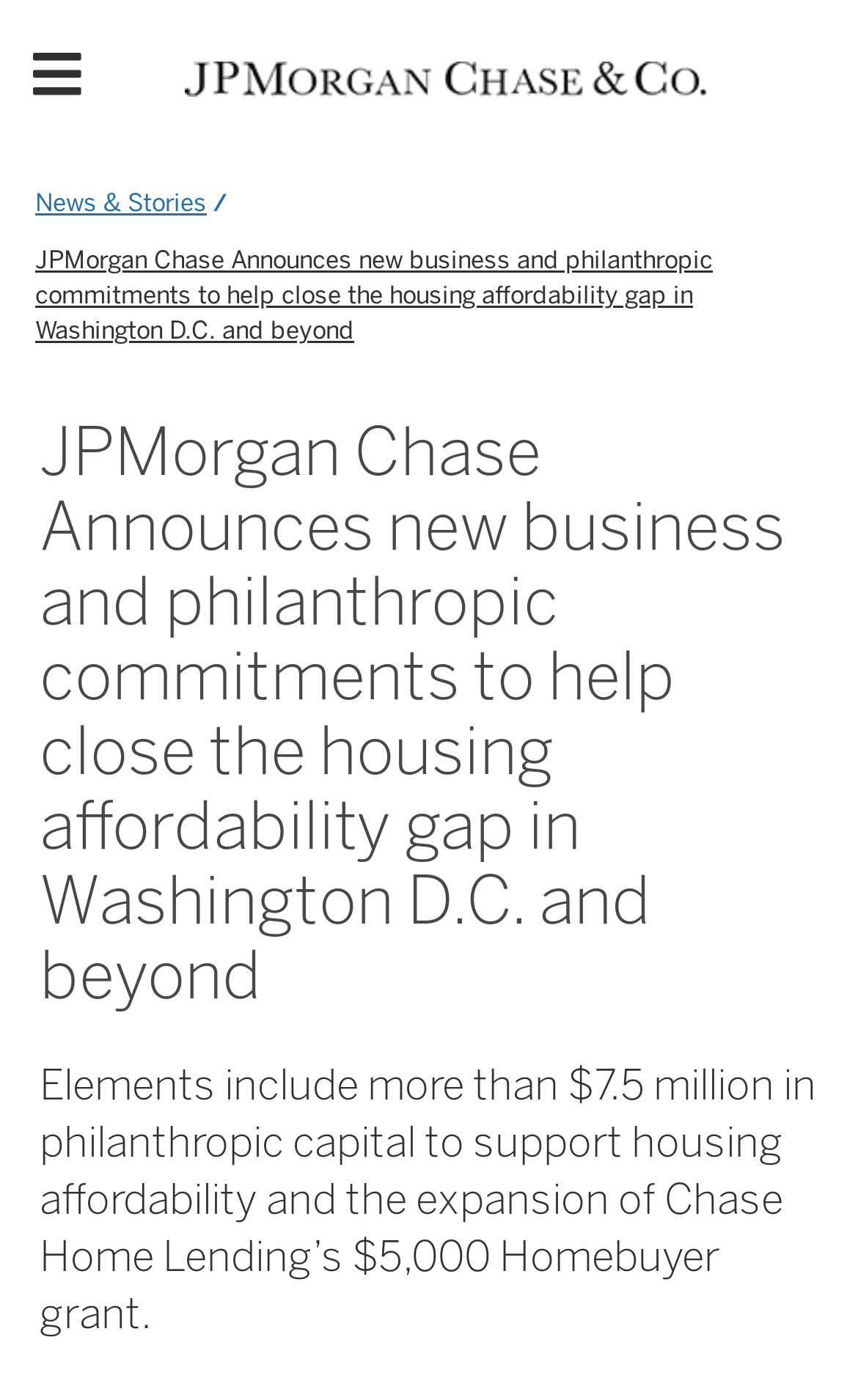Describe the entire webpage, focusing on both content and design.

The webpage is about JPMorgan Chase's new business and philanthropic commitments to address the housing affordability gap in Washington D.C. and beyond. At the top left corner, there is a link to skip to the main content, and next to it, a global navigation section spans the entire width of the page. Within the navigation section, the JPMorgan Chase & Co logo is prominently displayed, accompanied by an image of the logo. 

Below the navigation section, there are two links: "News & Stories Accessible Text" and "JPMorgan Chase Announces new business and philanthropic commitments to help close the housing affordability gap in Washington D.C. and beyond Accessible Text". 

The main content of the page is divided into two headings. The first heading, which takes up most of the page, announces JPMorgan Chase's new commitments to address the housing affordability gap. The second heading, located below the first one, provides more details about the commitments, including the allocation of more than $7.5 million in philanthropic capital to support housing affordability and the expansion of Chase Home Lending's $5,000 Homebuyer grant.